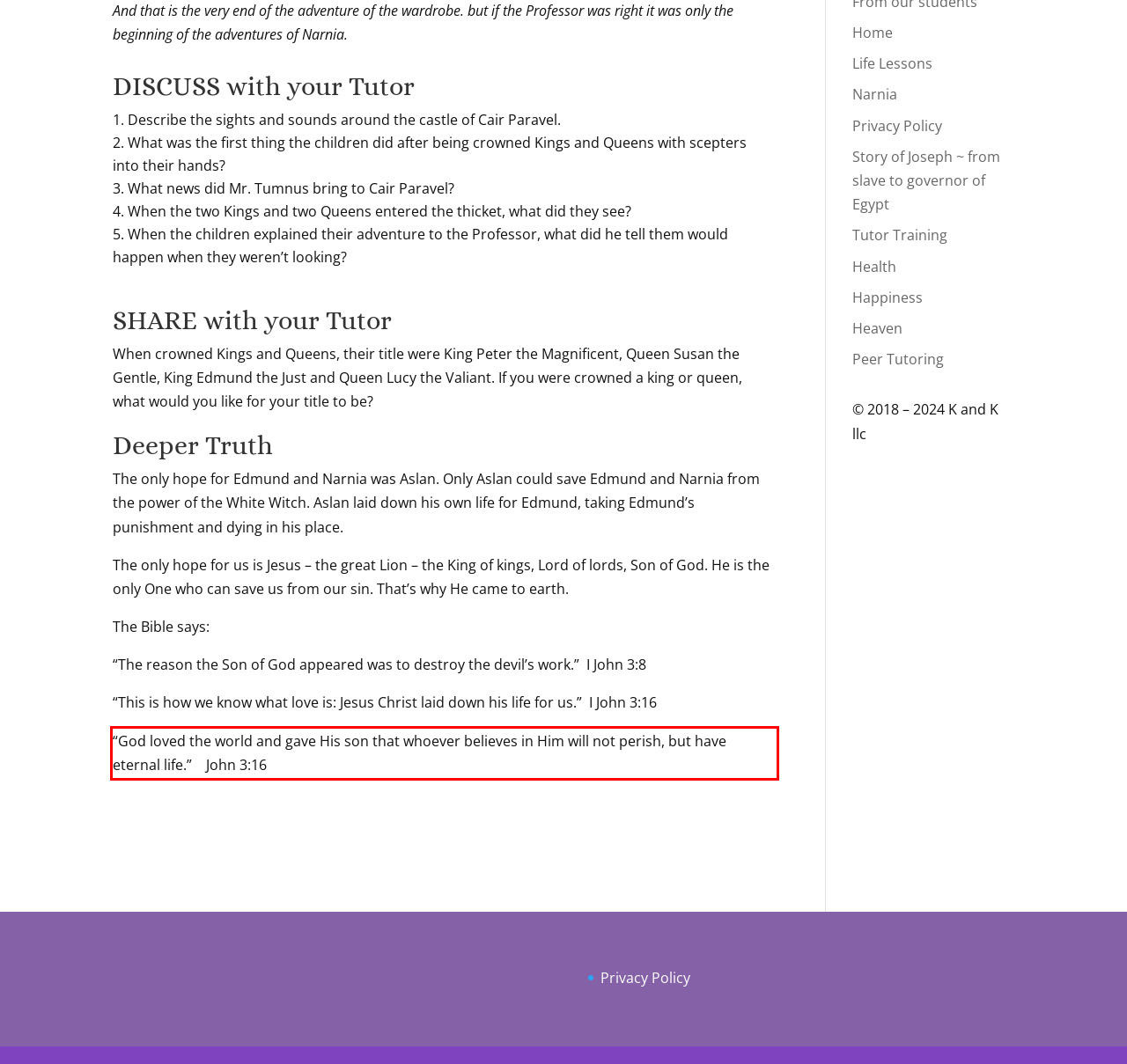Identify the text within the red bounding box on the webpage screenshot and generate the extracted text content.

“God loved the world and gave His son that whoever believes in Him will not perish, but have eternal life.” John 3:16